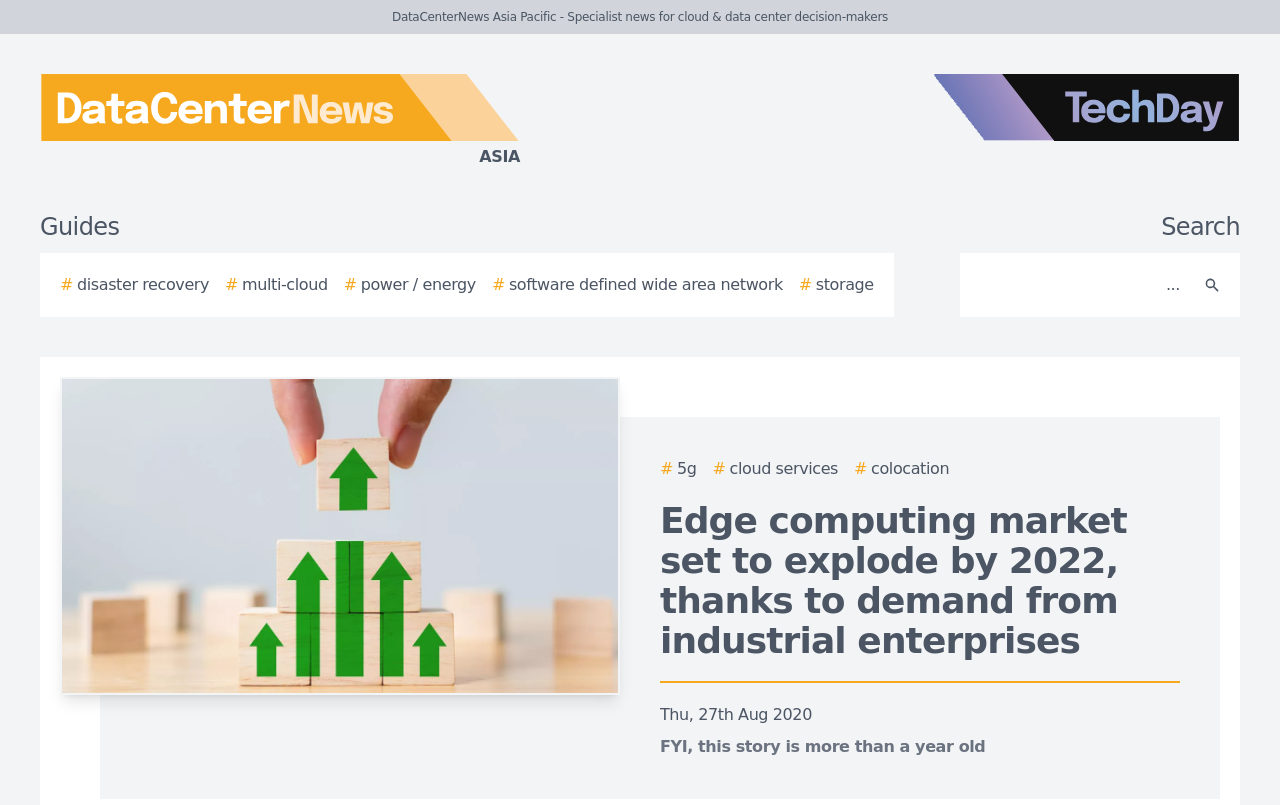Identify the bounding box for the described UI element. Provide the coordinates in (top-left x, top-left y, bottom-right x, bottom-right y) format with values ranging from 0 to 1: aria-label="Search" name="search" placeholder="..."

[0.756, 0.324, 0.931, 0.384]